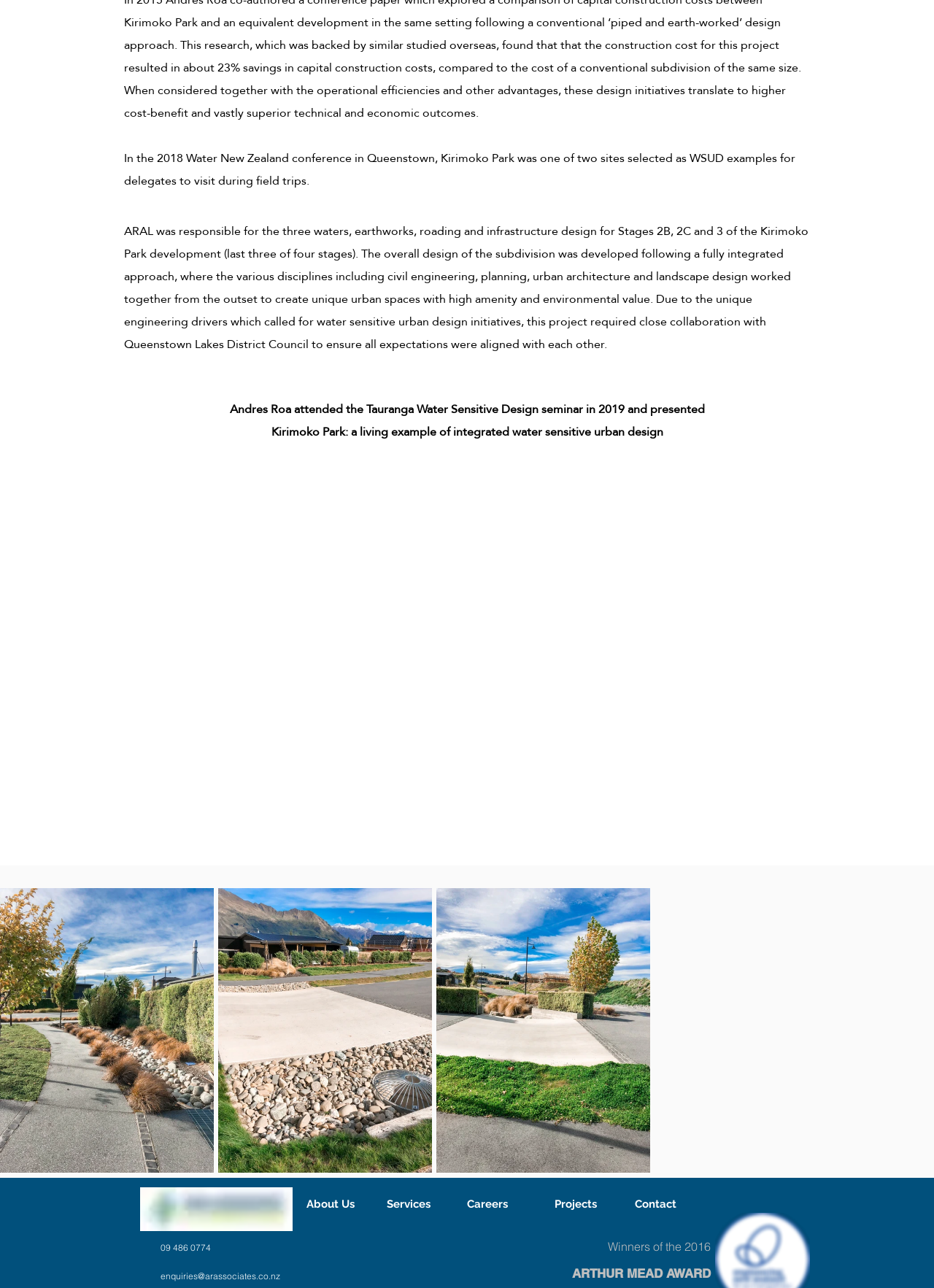Give the bounding box coordinates for this UI element: "enquiries@arassociates.co.nz". The coordinates should be four float numbers between 0 and 1, arranged as [left, top, right, bottom].

[0.172, 0.987, 0.3, 0.995]